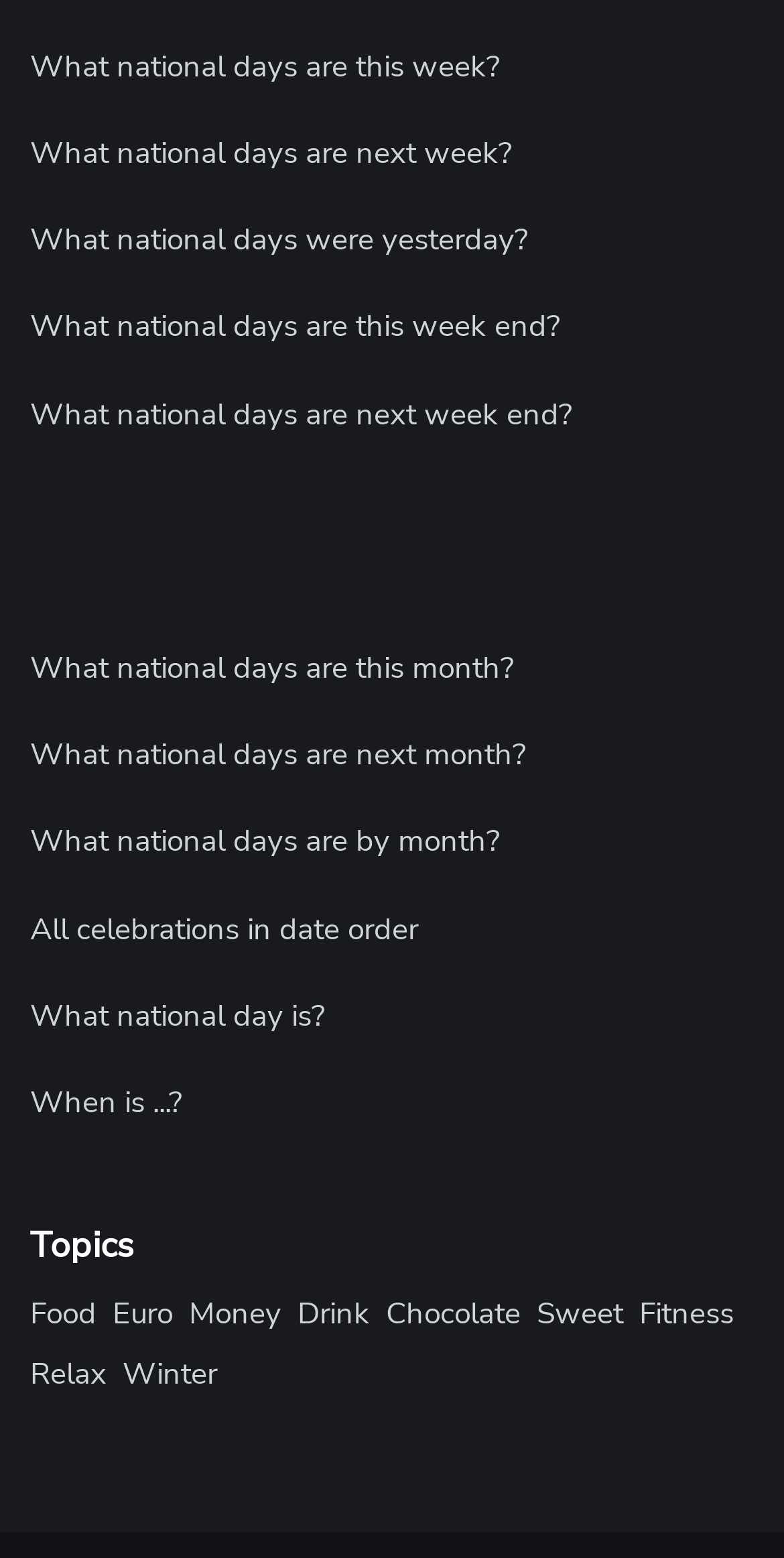Please identify the bounding box coordinates of the region to click in order to complete the given instruction: "Find out what national day is today". The coordinates should be four float numbers between 0 and 1, i.e., [left, top, right, bottom].

[0.038, 0.631, 0.962, 0.687]